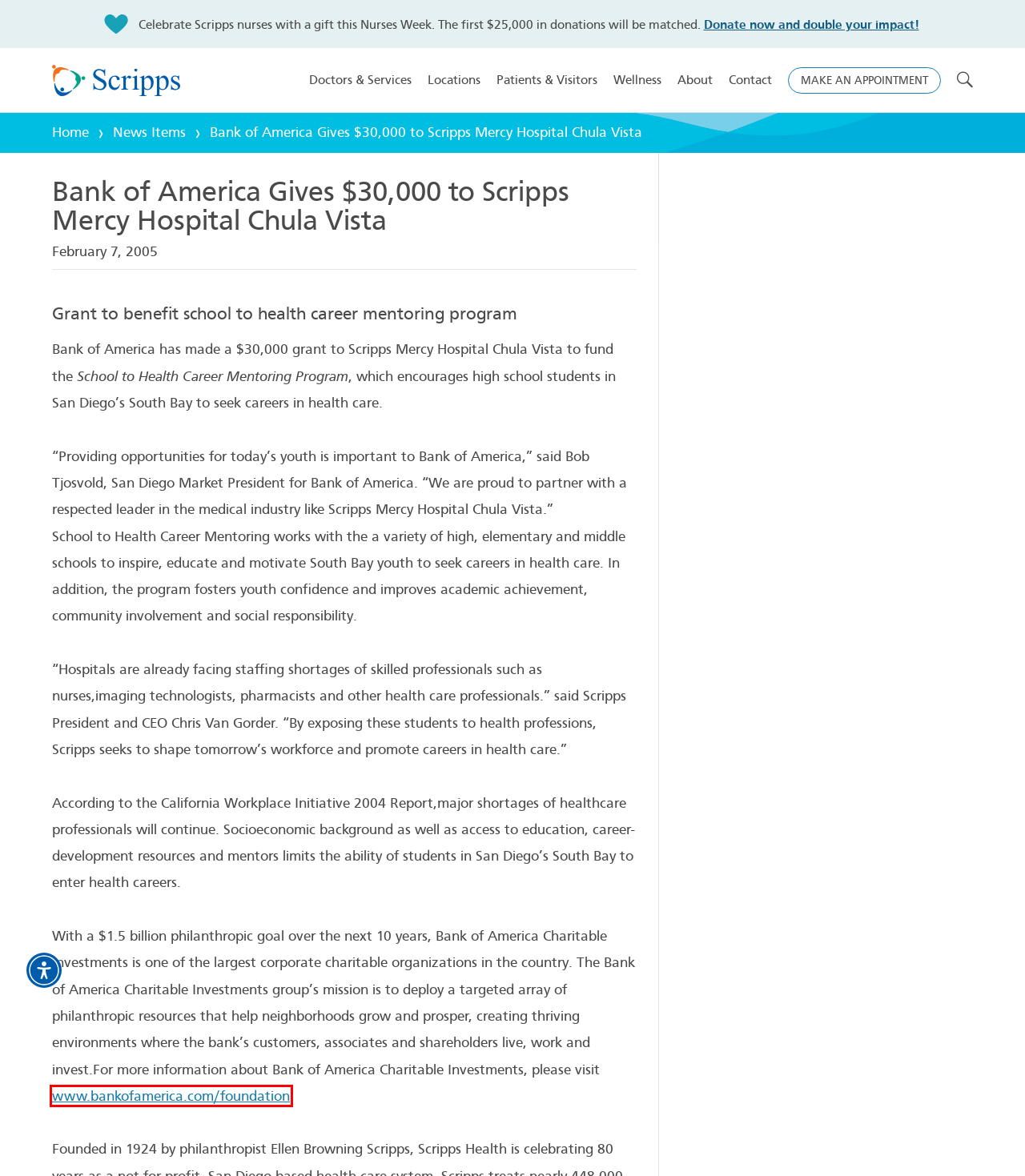Observe the webpage screenshot and focus on the red bounding box surrounding a UI element. Choose the most appropriate webpage description that corresponds to the new webpage after clicking the element in the bounding box. Here are the candidates:
A. Top San Diego Doctors, Hospitals and Clinics - Scripps Health
B. Nurses Week 2024
C. MyScripps - Login Page
D. Contact Scripps Health Foundation
E. Scripps Health Careers
F. Bank of America resources: grants, sponsorships & ESG reports
G. Find a Scripps Doctor Near You - San Diego
H. Donate to Scripps - A San Diego Nonprofit Health Leader

F